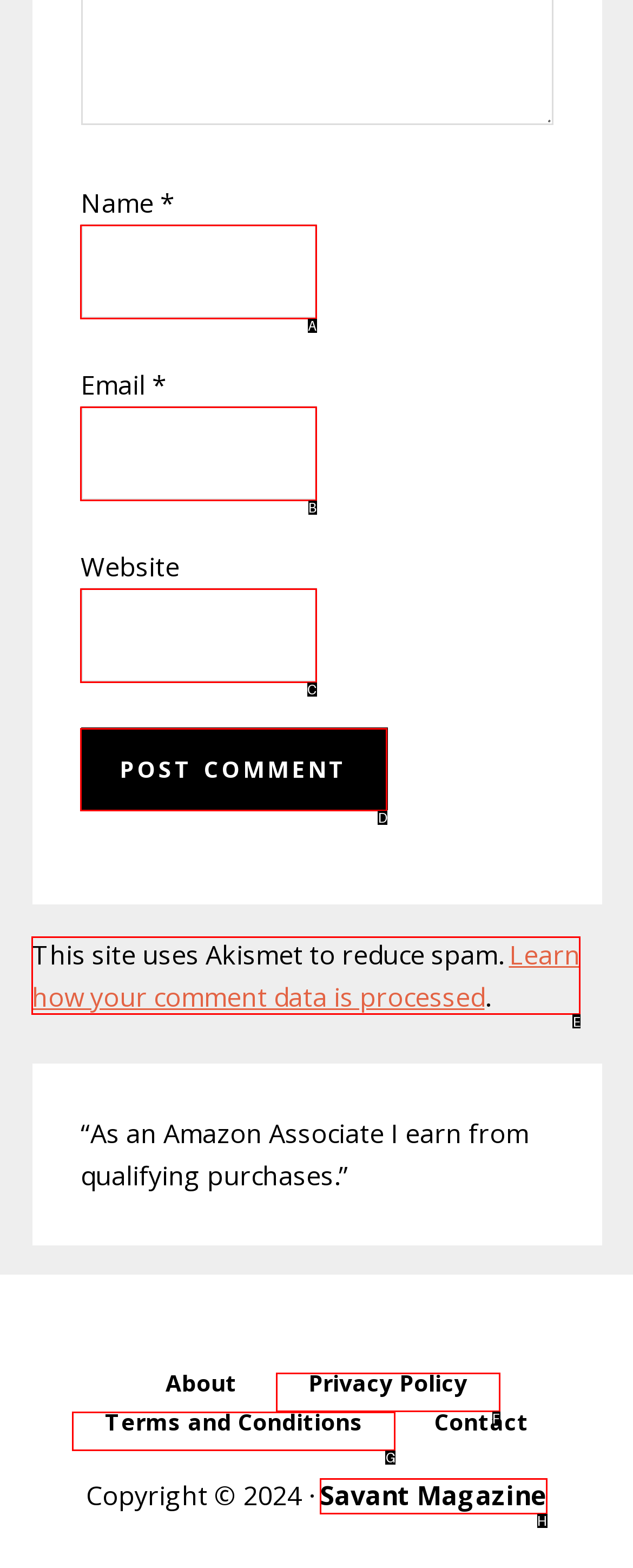Using the provided description: aria-label="Checkout", select the HTML element that corresponds to it. Indicate your choice with the option's letter.

None